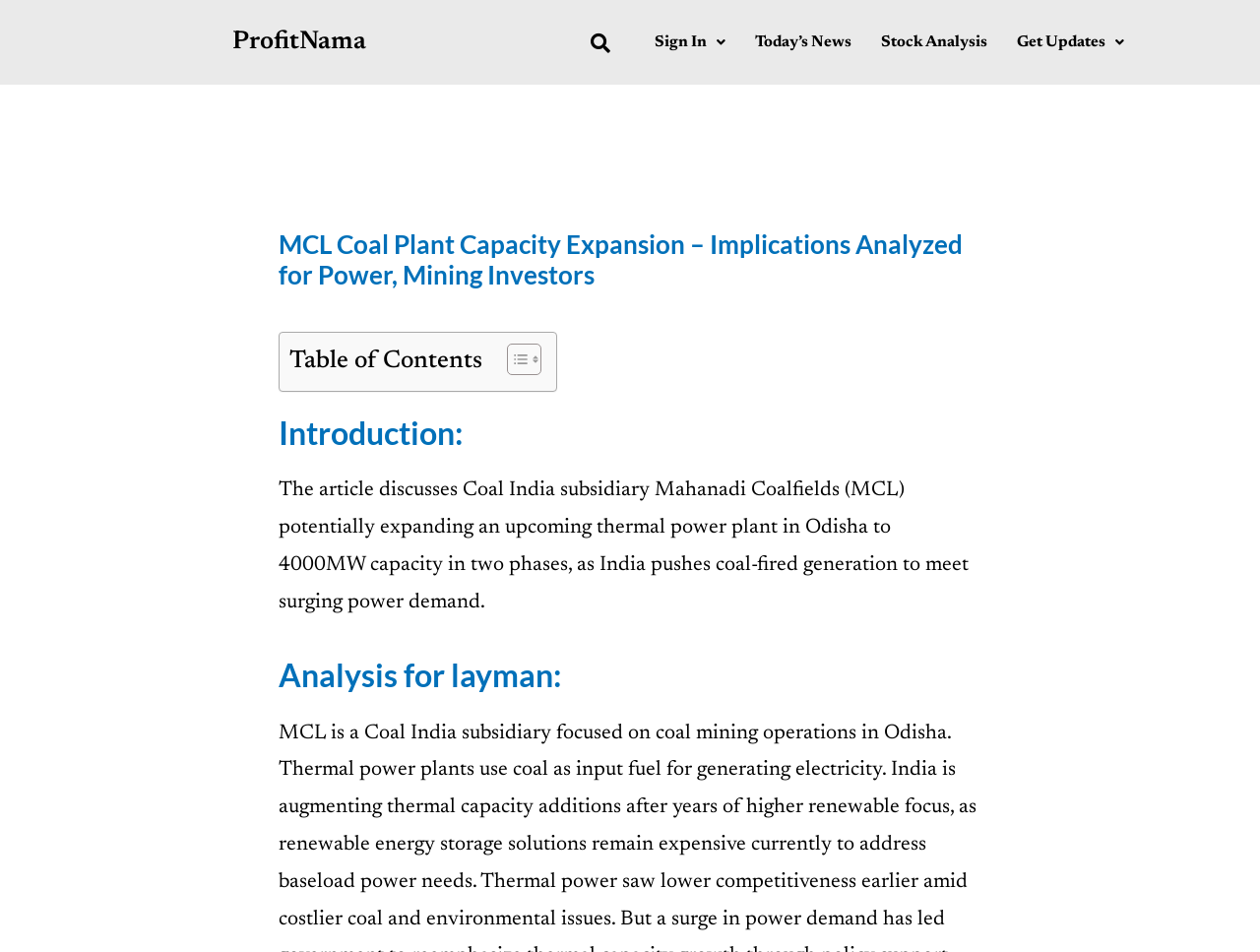Present a detailed account of what is displayed on the webpage.

The webpage is about MCL's consideration of raising its upcoming Odisha power plant capacity to 4000MW and its implications on the power, coal, and allied sectors. 

At the top left of the page, there is a link to "ProfitNama". Next to it, on the same line, is a search bar with a searchbox labeled "Search". On the top right, there are three links: "Sign In", "Today's News", and "Stock Analysis", followed by another link "Get Updates". 

Below the top navigation bar, there is a header section with a heading that matches the title of the webpage. Underneath the header, there is a table of contents section with a "Table of Contents" label and a "Toggle Table of Content" link accompanied by two small images. 

The main content of the webpage starts with an "Introduction" section, which discusses MCL's potential expansion of a thermal power plant in Odisha to 4000MW capacity in two phases. This section is followed by an "Analysis for layman" section, which is not fully described in the accessibility tree.